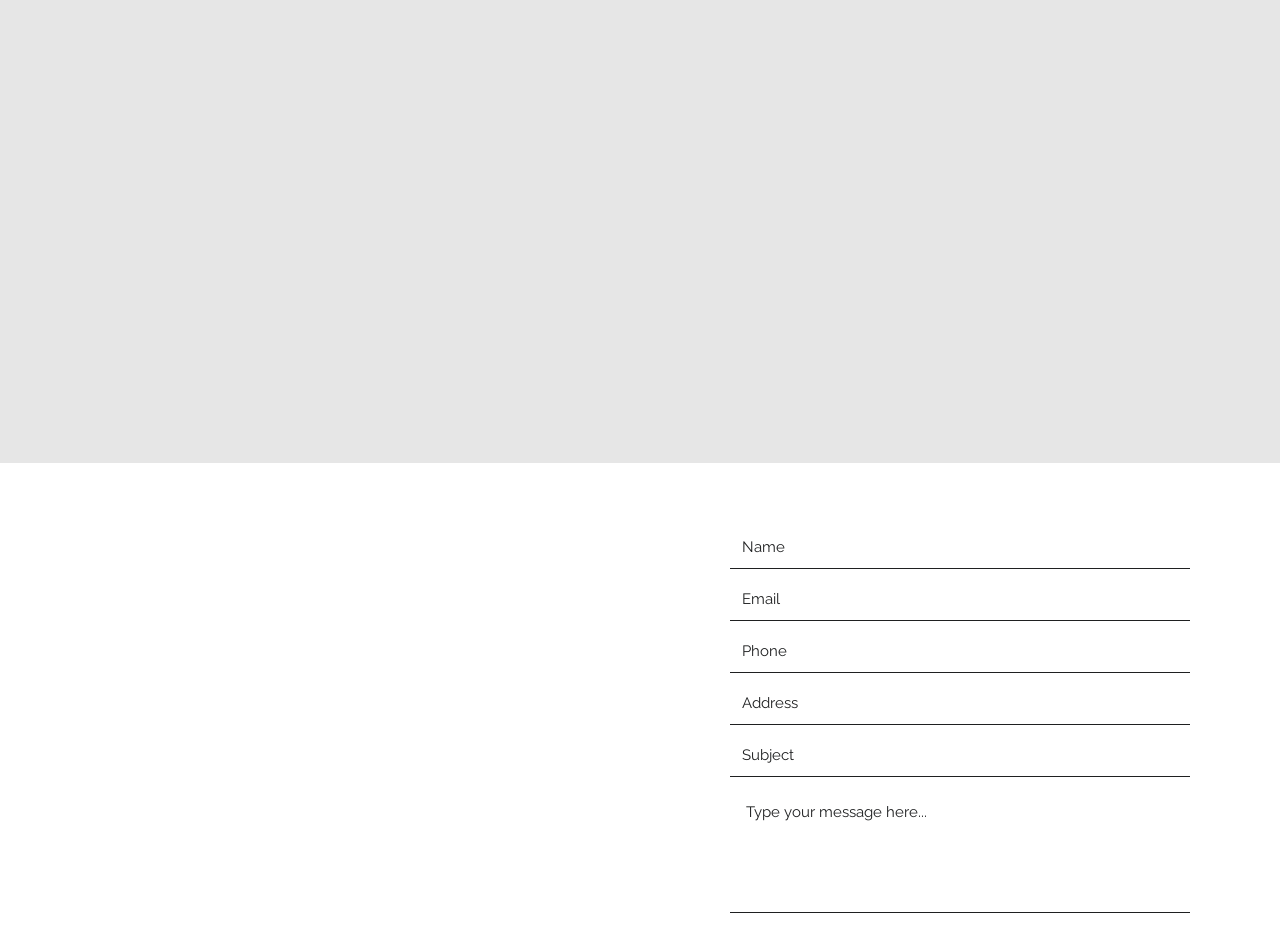Pinpoint the bounding box coordinates of the clickable element needed to complete the instruction: "View 'Air Conditioner Replacement Cost In 2024'". The coordinates should be provided as four float numbers between 0 and 1: [left, top, right, bottom].

None